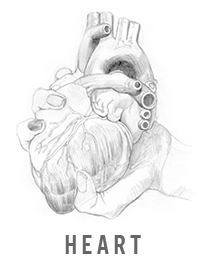Illustrate the image with a detailed caption.

The image features a beautifully detailed pencil sketch of a human heart, cradled tenderly in two hands. The heart, rendered with fine lines and shading, showcases its anatomical features, including the arteries and veins, conveying a sense of intimacy and care. Below the illustration, the word "HEART" is prominently displayed in a bold, understated font, enhancing the emotional resonance of the image. This artwork symbolizes the fragility and importance of the heart, both literally as an organ and metaphorically as the center of emotion and life.